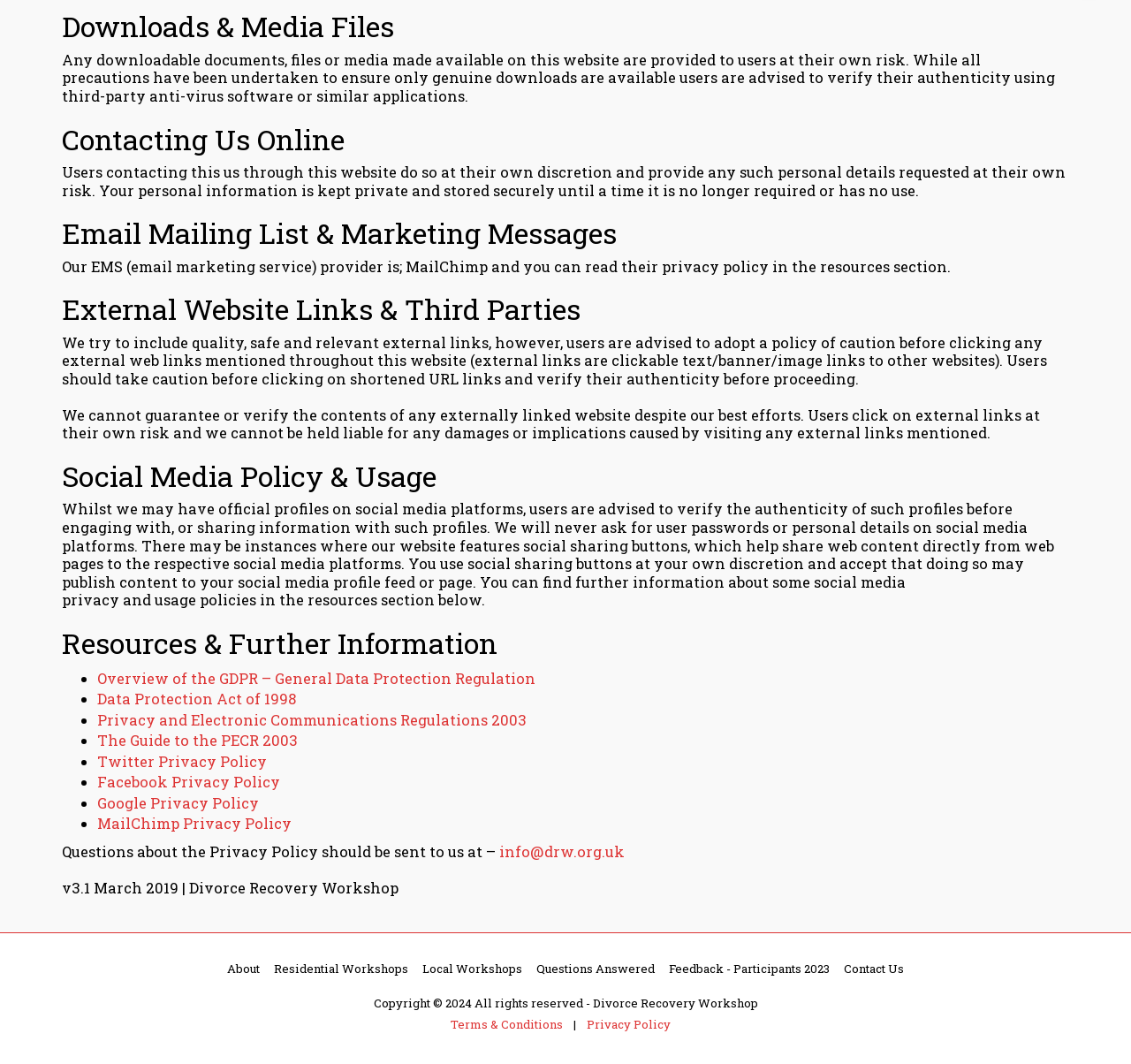Based on the image, please respond to the question with as much detail as possible:
What should users do before clicking on external links on this website?

Users should adopt a policy of caution before clicking on external links on this website, and they should verify the authenticity of the links before proceeding.